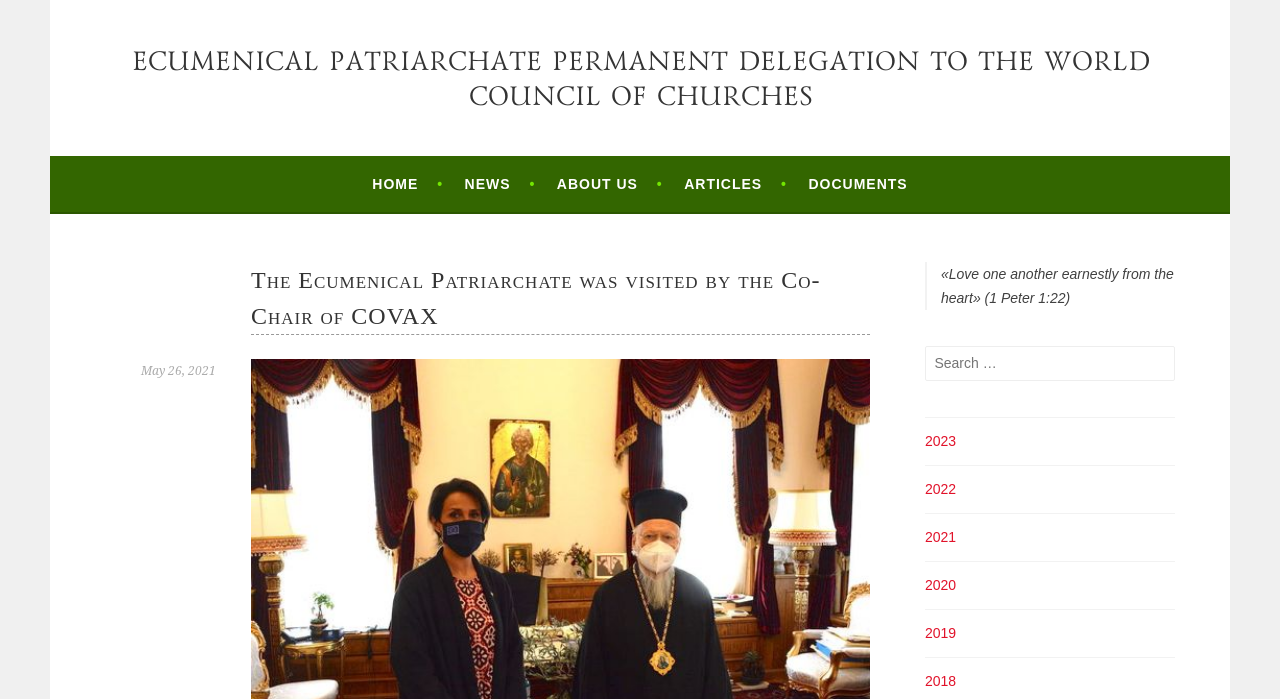Please specify the bounding box coordinates in the format (top-left x, top-left y, bottom-right x, bottom-right y), with all values as floating point numbers between 0 and 1. Identify the bounding box of the UI element described by: Request Consultation

None